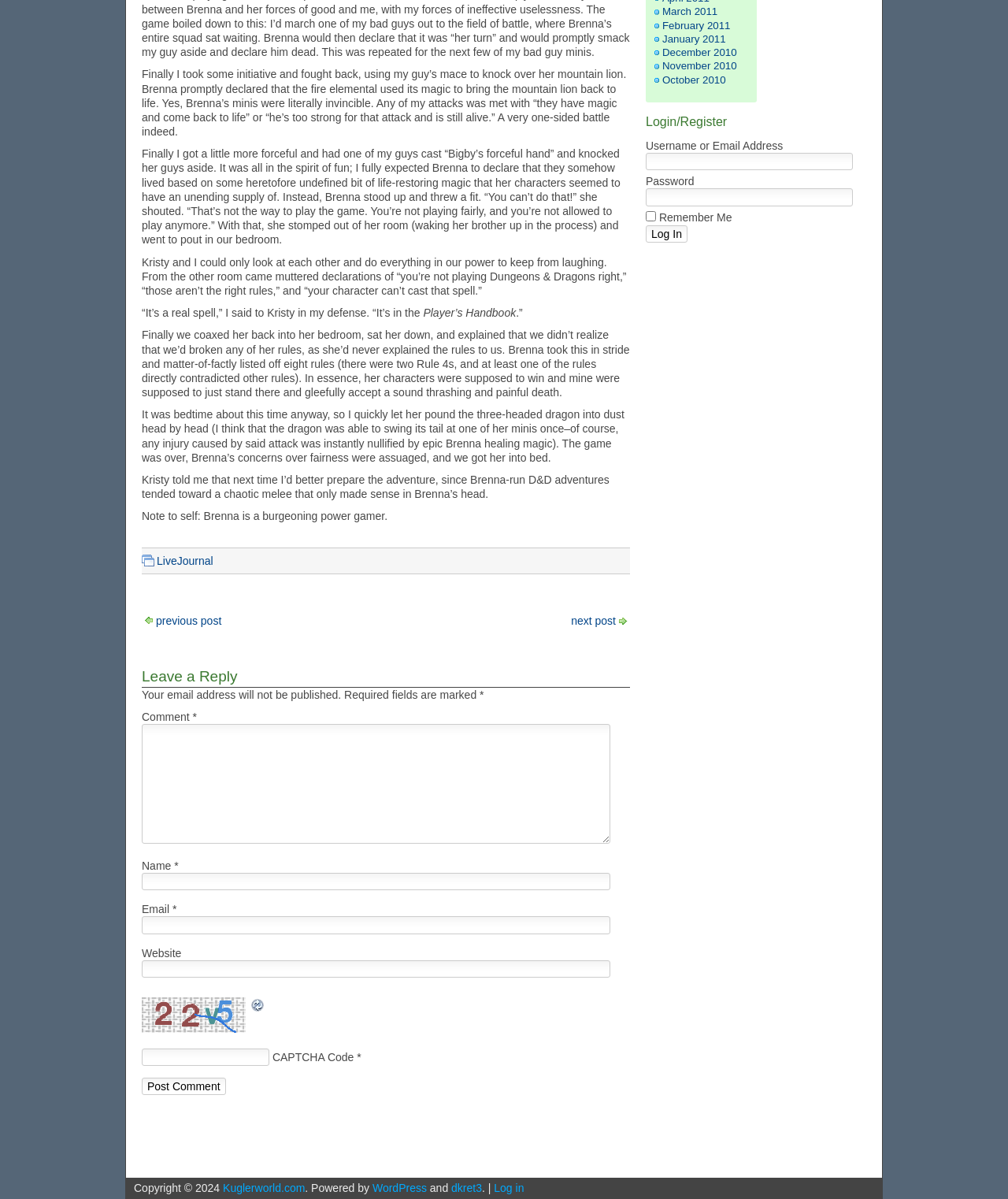For the given element description parent_node: Name * name="author", determine the bounding box coordinates of the UI element. The coordinates should follow the format (top-left x, top-left y, bottom-right x, bottom-right y) and be within the range of 0 to 1.

[0.141, 0.728, 0.605, 0.743]